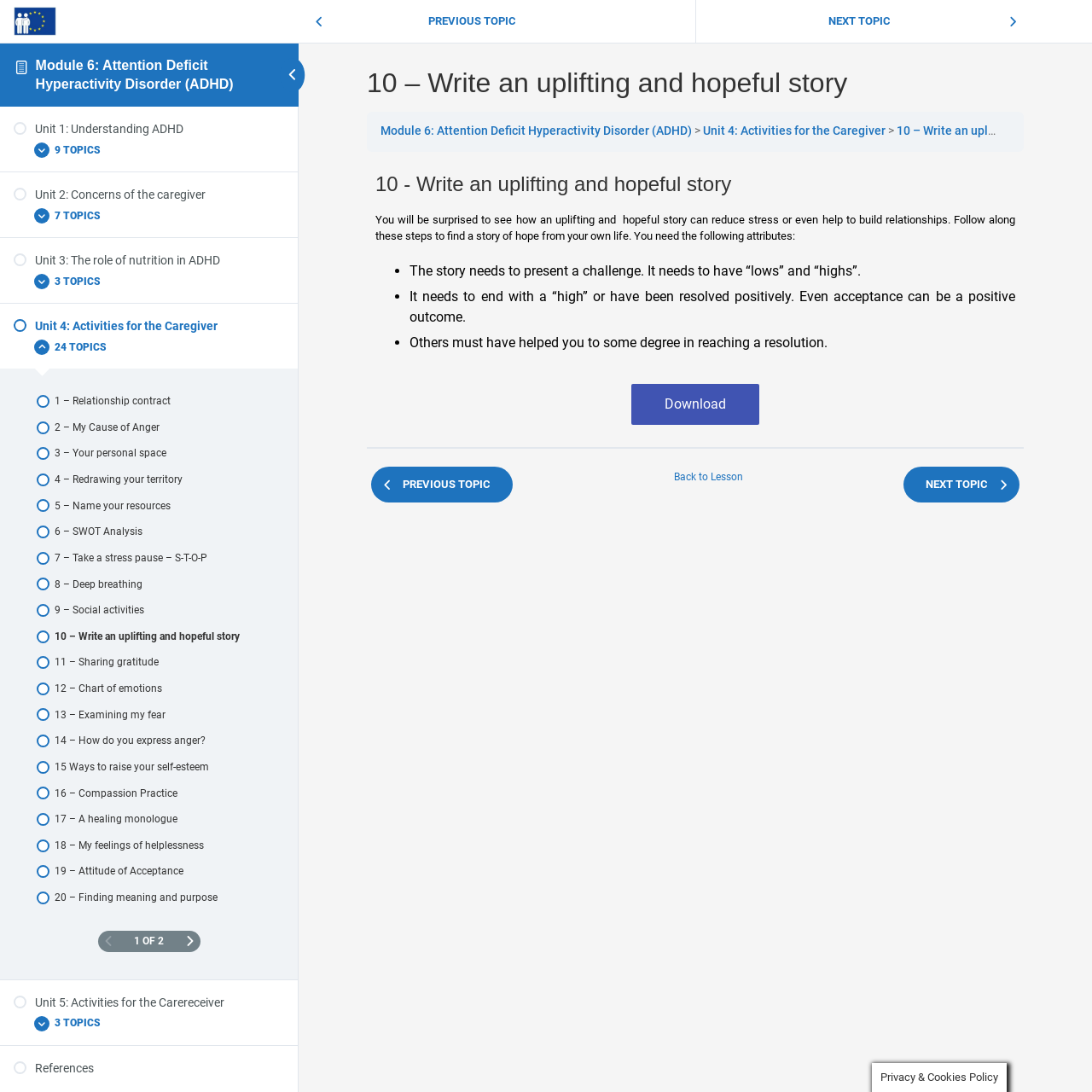Predict the bounding box coordinates of the area that should be clicked to accomplish the following instruction: "Go to Unit 2: Concerns of the caregiver". The bounding box coordinates should consist of four float numbers between 0 and 1, i.e., [left, top, right, bottom].

[0.012, 0.17, 0.26, 0.186]